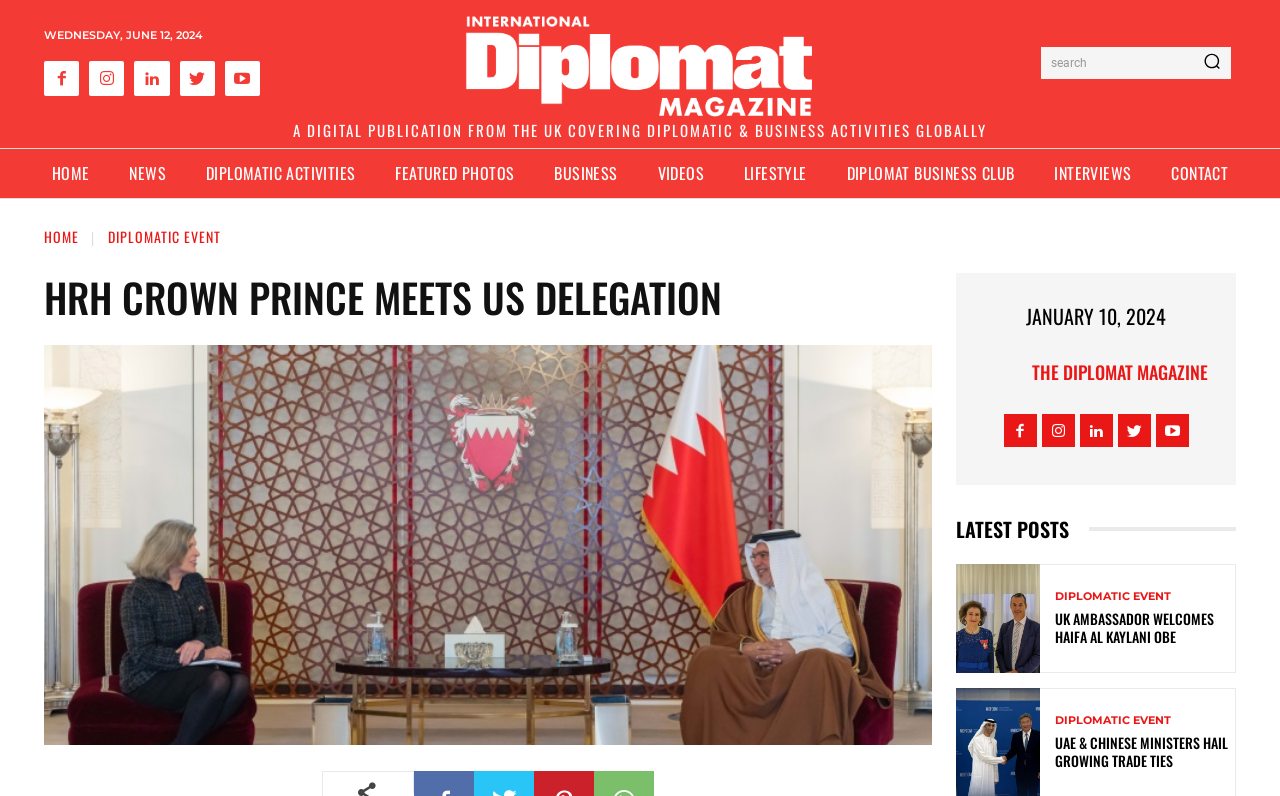Summarize the webpage in an elaborate manner.

The webpage appears to be a news article or publication from "The International Diplomat" with a focus on diplomatic and business activities globally. At the top left, there is a date "WEDNESDAY, JUNE 12, 2024" followed by a row of social media links. Below this, there is a logo of "The International Diplomat" with a search bar to the right. 

The main navigation menu is located below the logo, with links to "HOME", "NEWS", "DIPLOMATIC ACTIVITIES", "FEATURED PHOTOS", "BUSINESS", "VIDEOS", "LIFESTYLE", "DIPLOMAT BUSINESS CLUB", "INTERVIEWS", and "CONTACT". 

The main content of the page is divided into two sections. On the left, there is a heading "HRH CROWN PRINCE MEETS US DELEGATION" followed by an article about the meeting between HRH Prince Salman bin Hamad Al Khalifa, the Crown Prince and Prime Minister, and a delegation from the U.S. Congress led by Senator Joni Ernst. 

On the right, there is a section titled "LATEST POSTS" with three news articles. The first article is about the UK Ambassador welcoming Haifa Al Kaylani OBE, the second is about a diplomatic event, and the third is about UAE and Chinese ministers hailing growing trade ties. Each article has a heading and a link to read more.